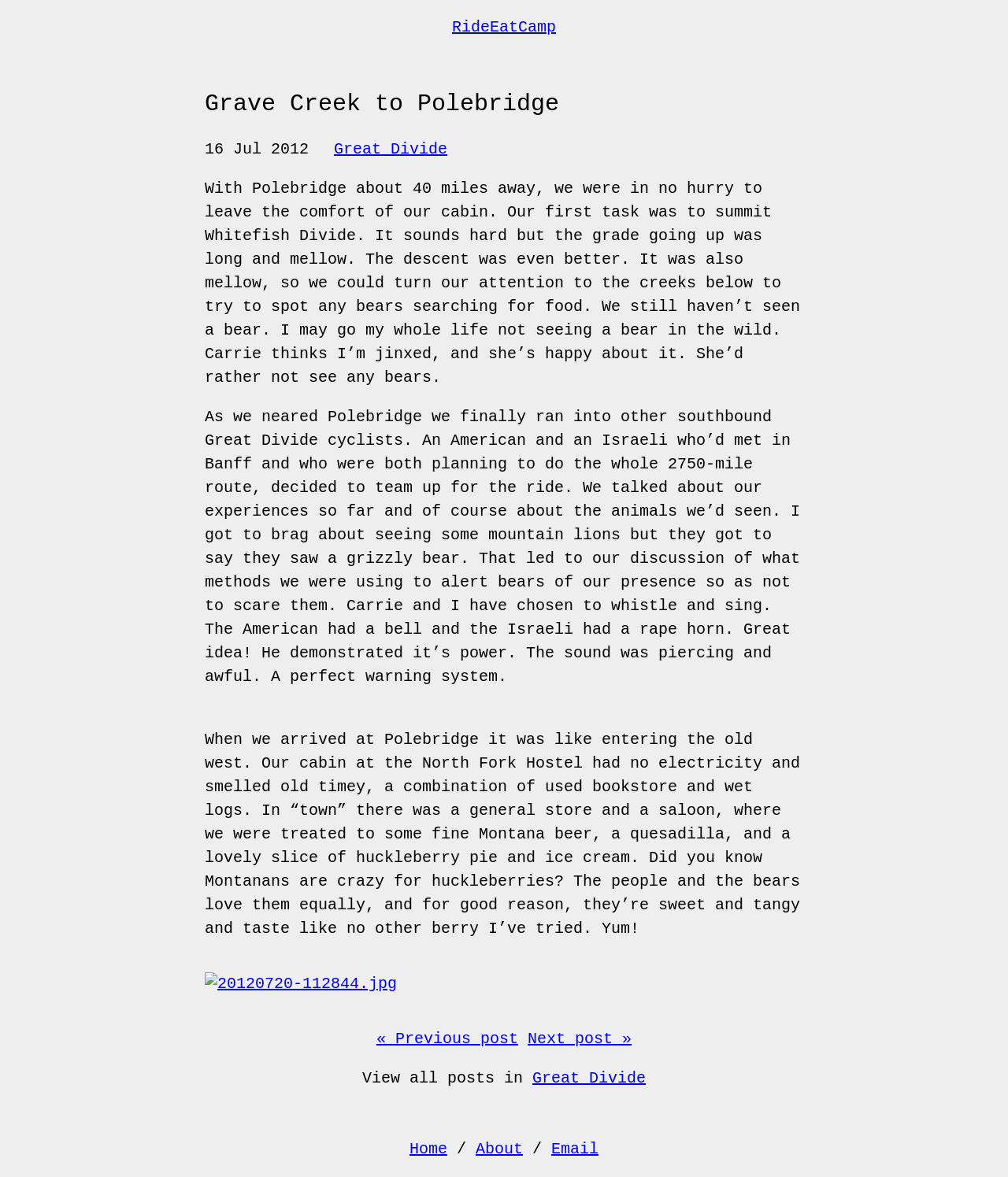Answer this question using a single word or a brief phrase:
What is the author's current location?

Polebridge